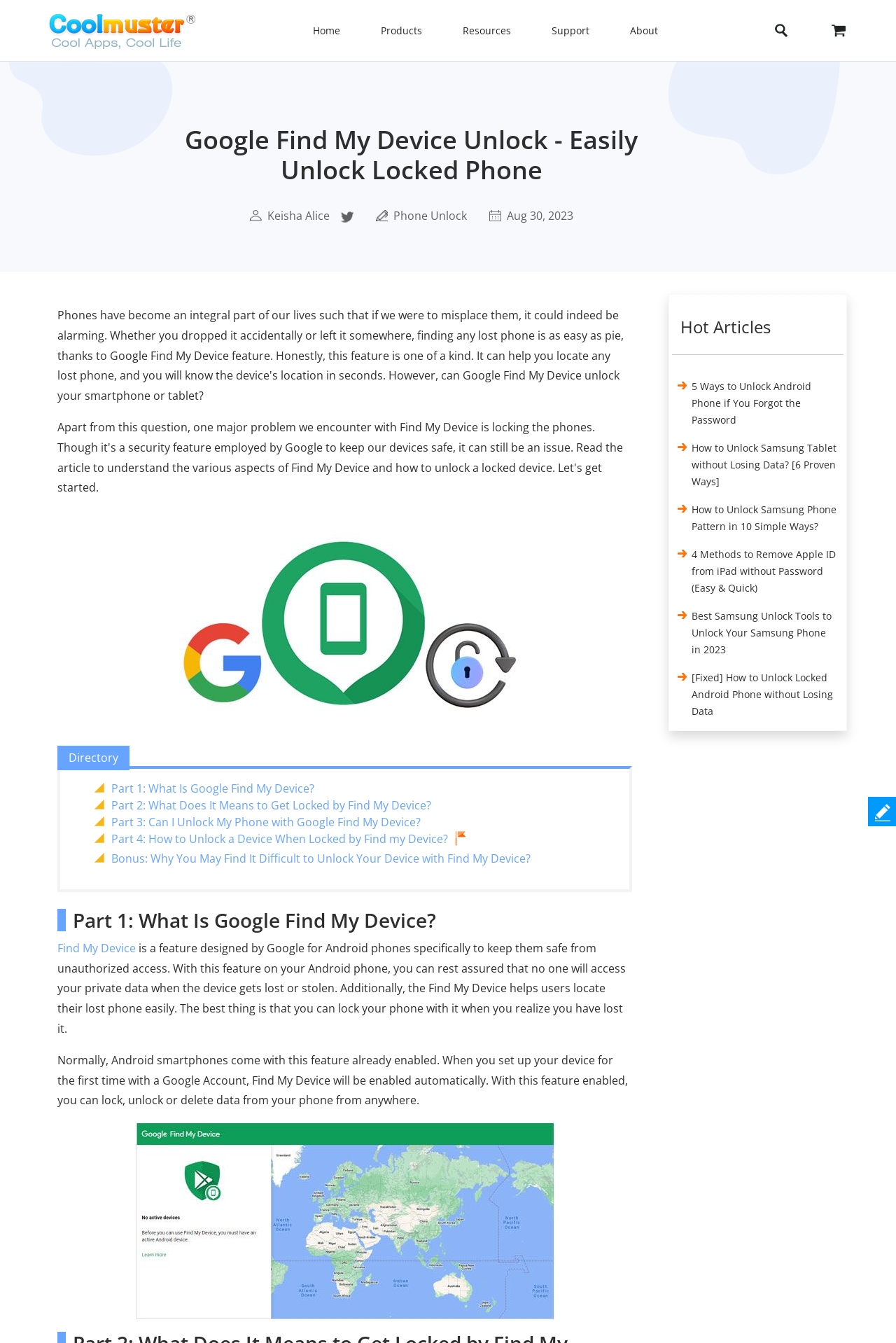Refer to the image and provide an in-depth answer to the question: 
What is the date of the article?

The date of the article is mentioned in the webpage content as Aug 30, 2023, which indicates when the article was published.